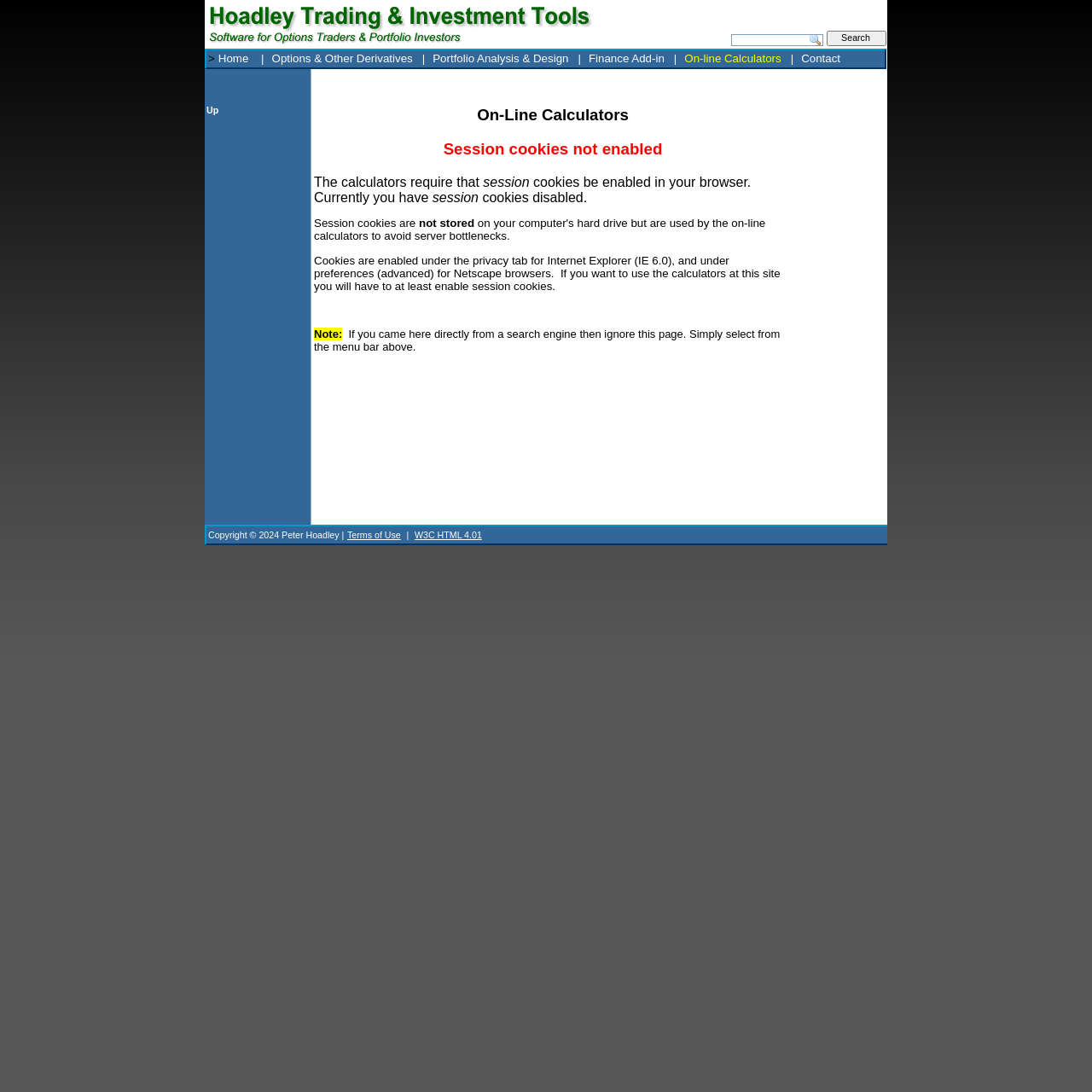What are the options in the top menu bar?
Based on the visual information, provide a detailed and comprehensive answer.

The top menu bar contains several options, including Home, Options & Other Derivatives, Portfolio Analysis & Design, Finance Add-in, On-line Calculators, and Contact. These options allow users to navigate to different sections of the website.